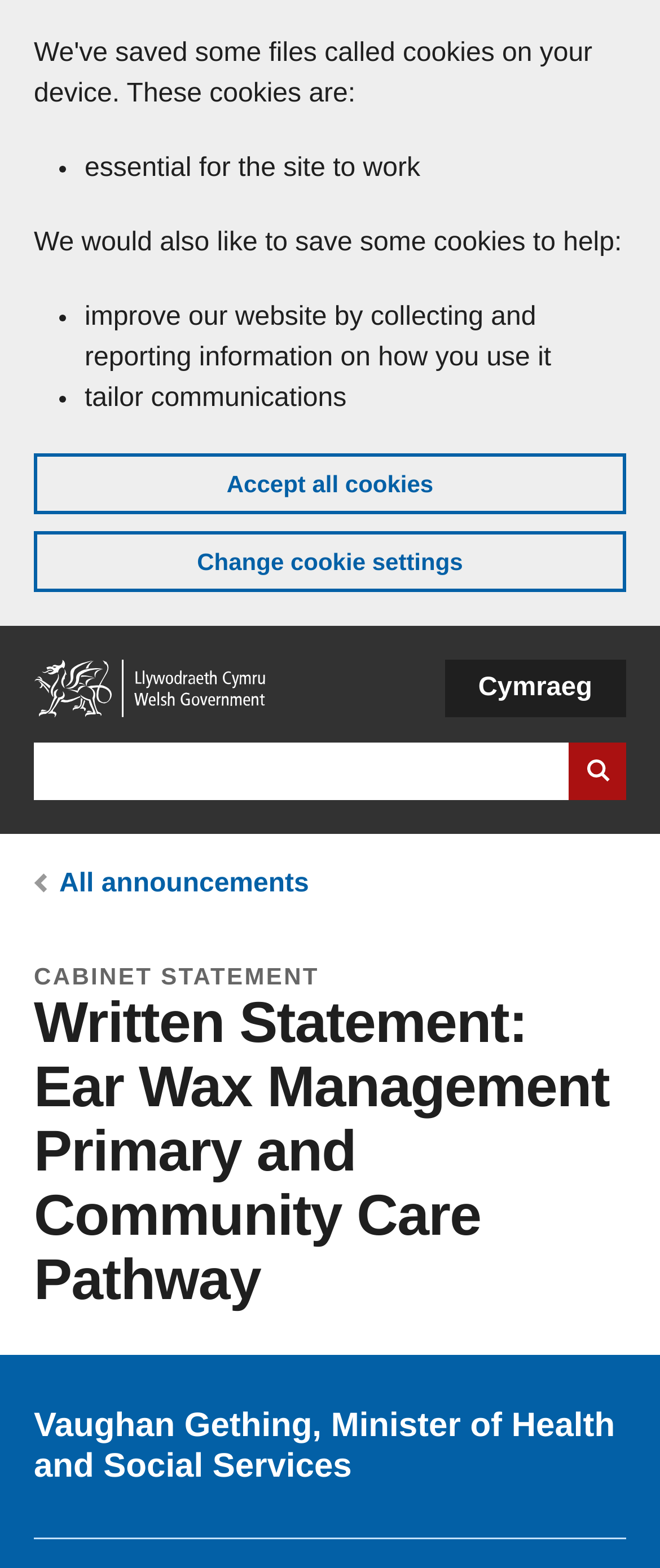Find the bounding box coordinates of the UI element according to this description: "Skip to main content".

[0.051, 0.011, 0.103, 0.022]